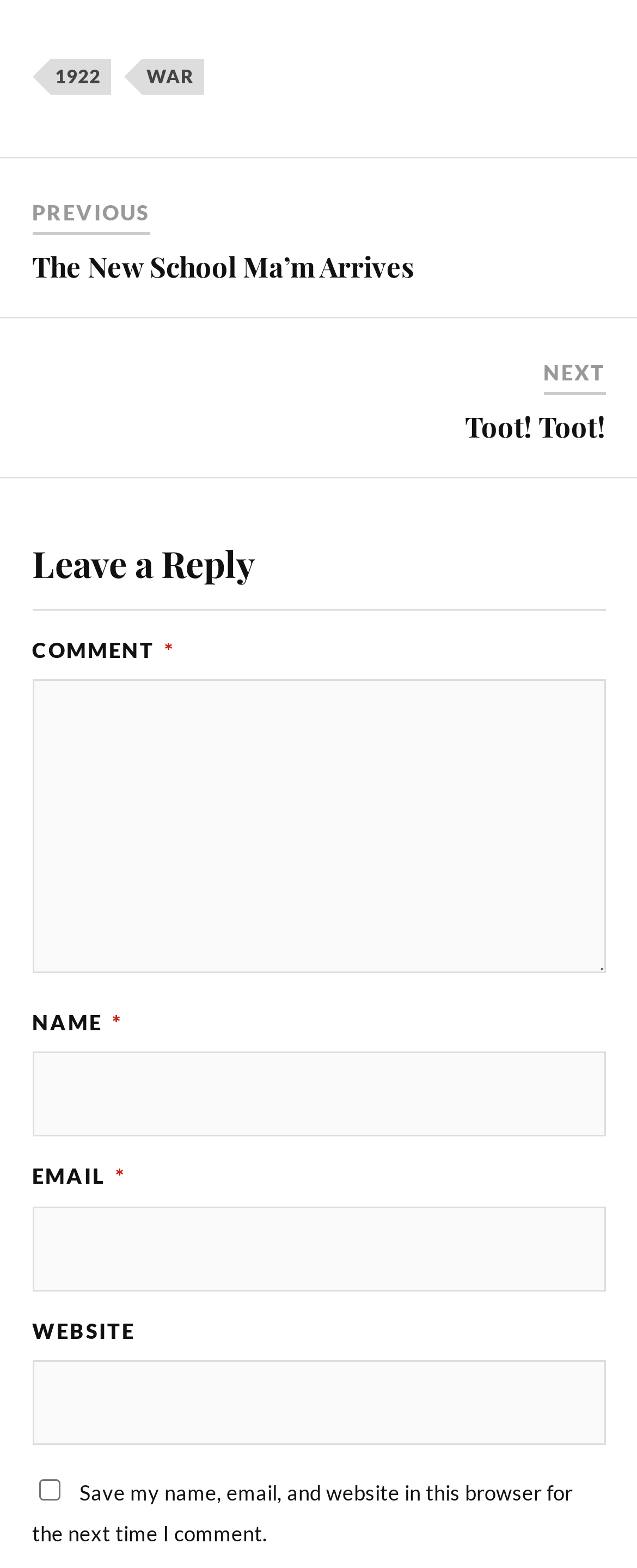Find the bounding box coordinates for the area that should be clicked to accomplish the instruction: "Check the checkbox to save your information".

[0.06, 0.943, 0.094, 0.957]